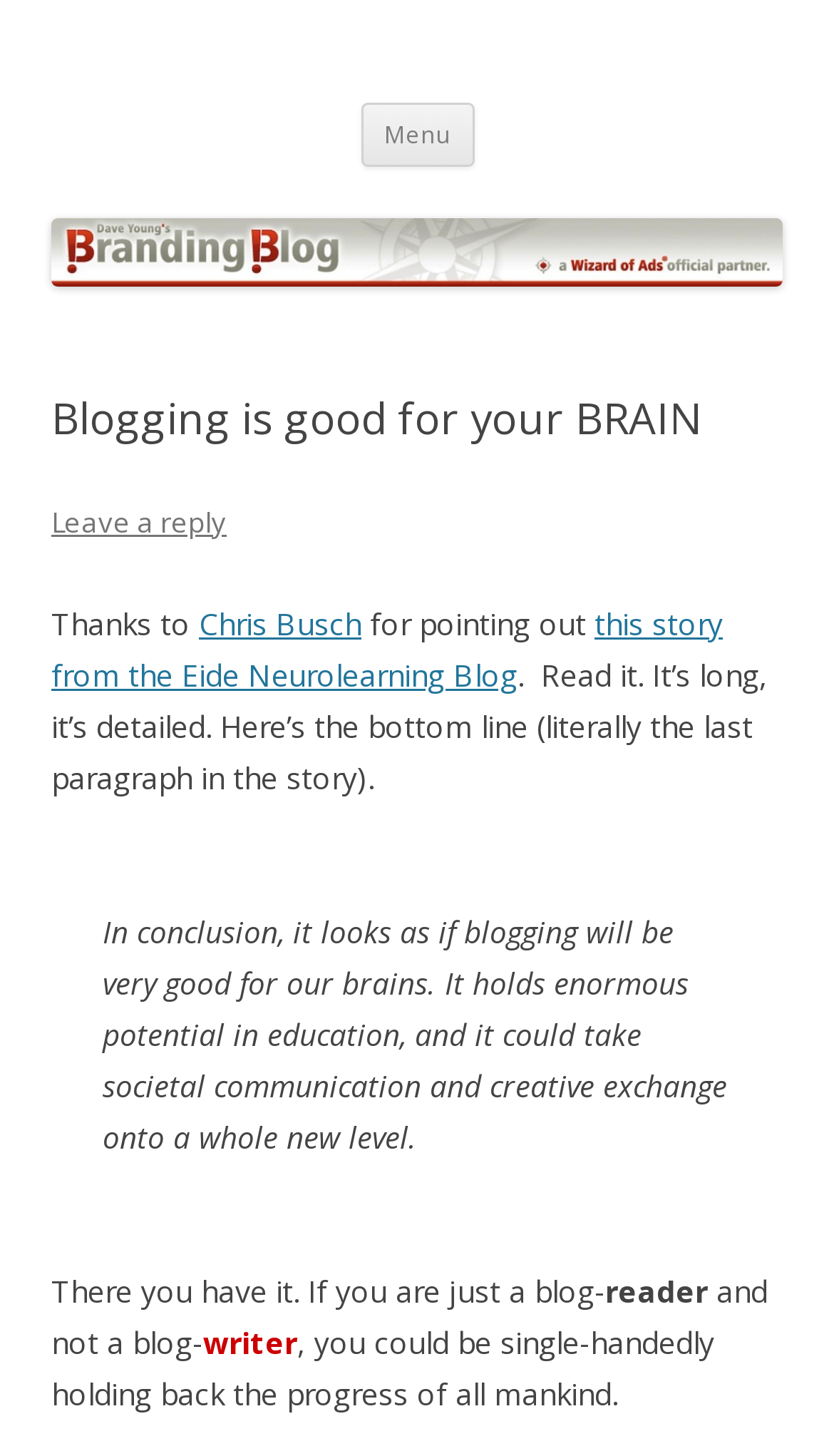Please determine the bounding box coordinates, formatted as (top-left x, top-left y, bottom-right x, bottom-right y), with all values as floating point numbers between 0 and 1. Identify the bounding box of the region described as: Menu

[0.432, 0.071, 0.568, 0.114]